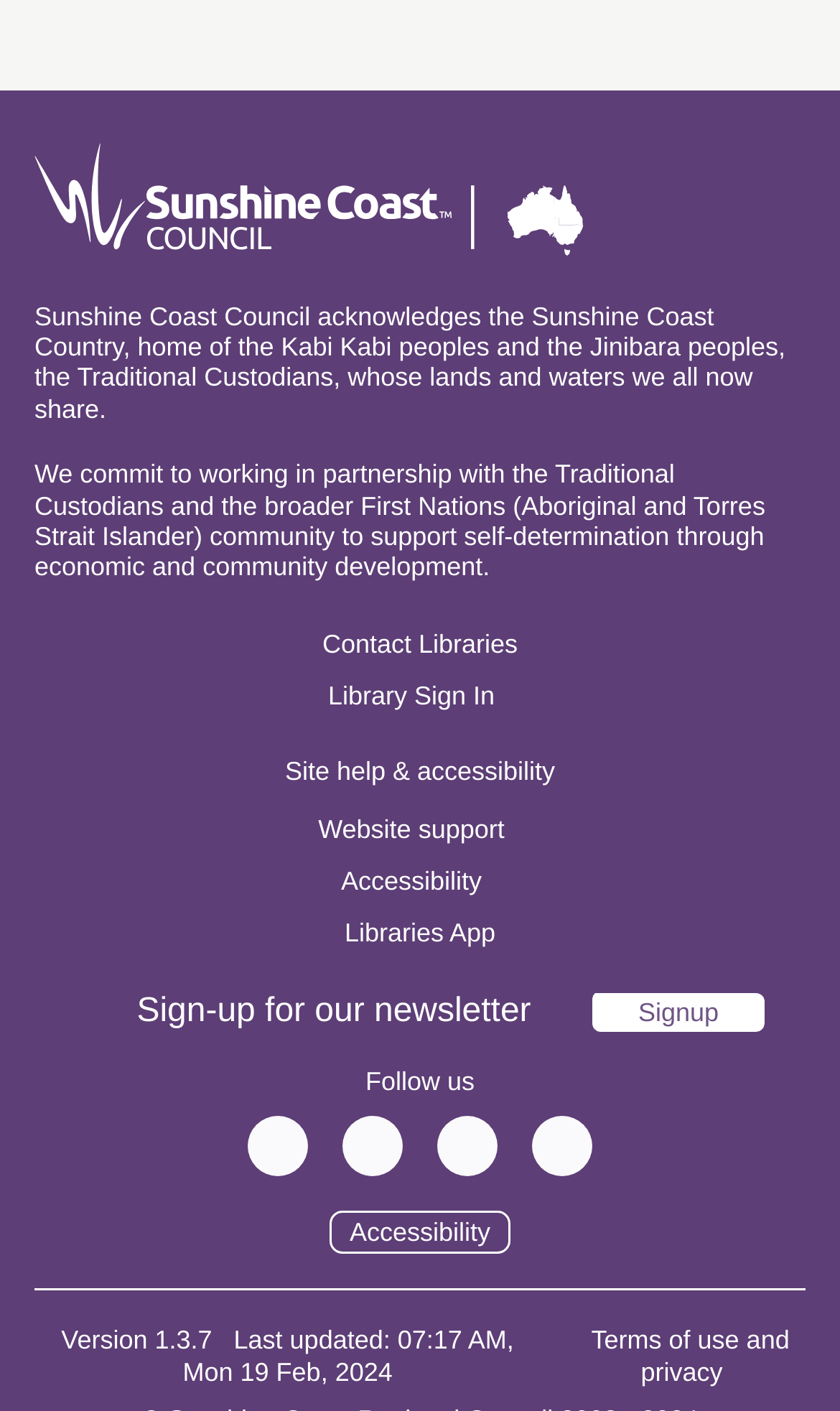Given the description of the UI element: "Libraries App", predict the bounding box coordinates in the form of [left, top, right, bottom], with each value being a float between 0 and 1.

[0.41, 0.651, 0.59, 0.673]